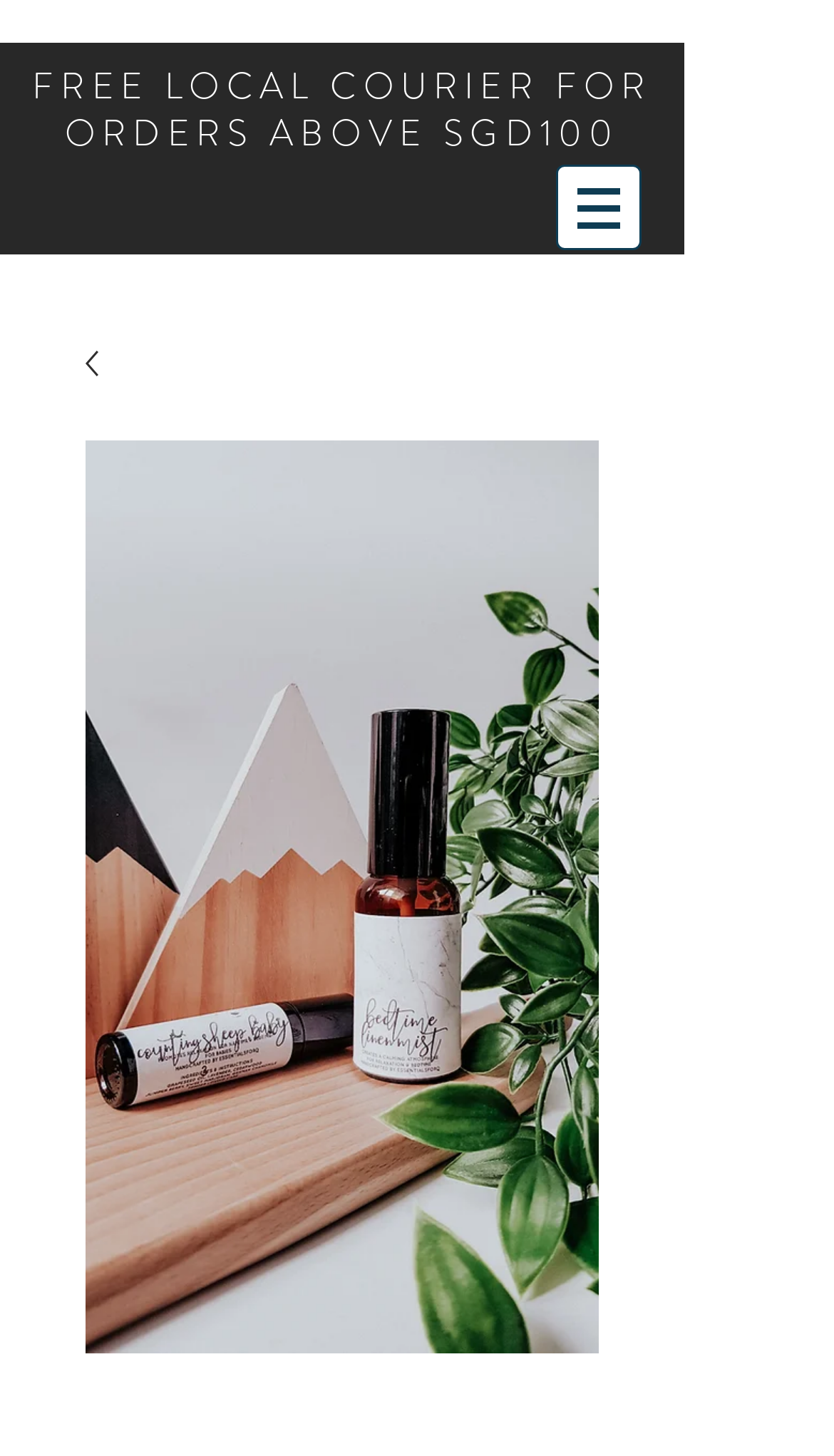Carefully examine the image and provide an in-depth answer to the question: What is the condition for free local courier?

I found the condition for free local courier by reading the static text 'FREE LOCAL COURIER FOR ORDERS ABOVE SGD100' which is displayed prominently on the webpage.